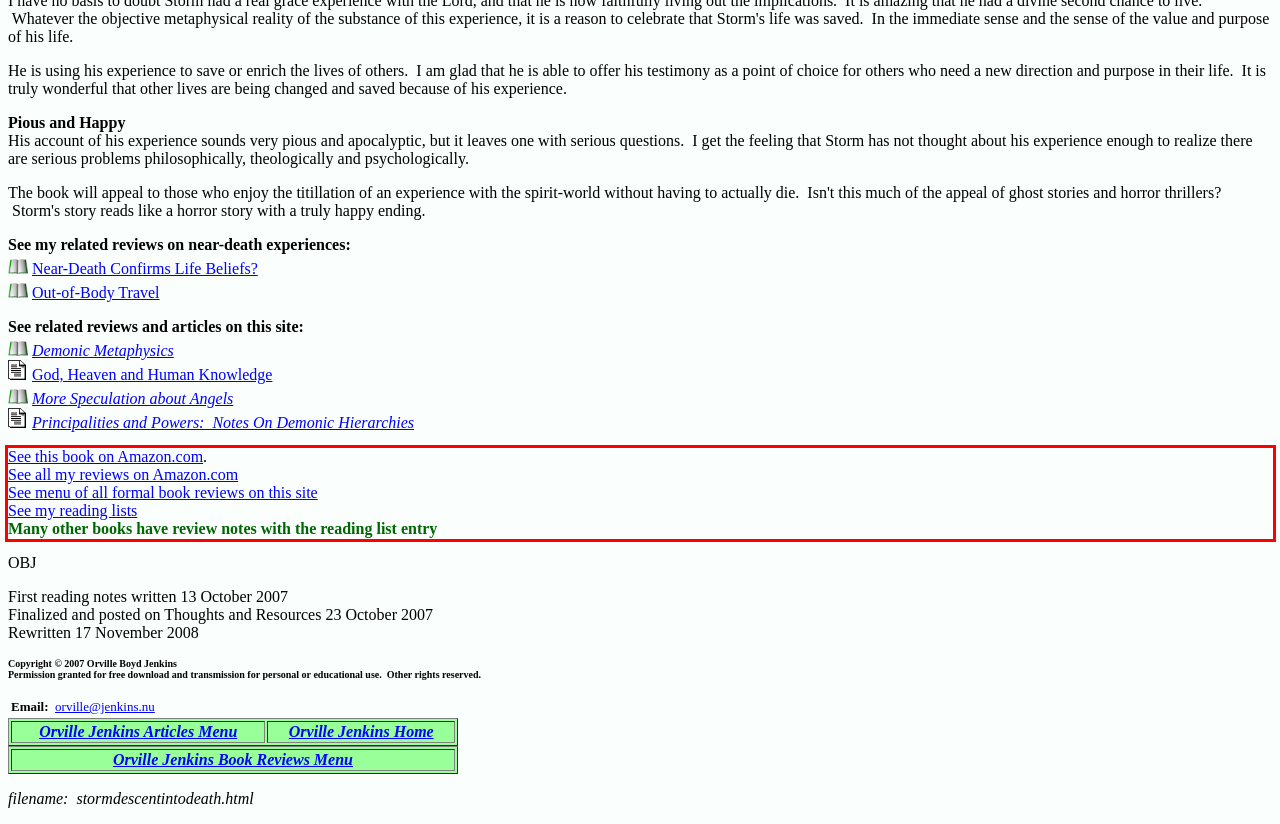Please perform OCR on the text within the red rectangle in the webpage screenshot and return the text content.

See this book on Amazon.com. See all my reviews on Amazon.com See menu of all formal book reviews on this site See my reading lists Many other books have review notes with the reading list entry